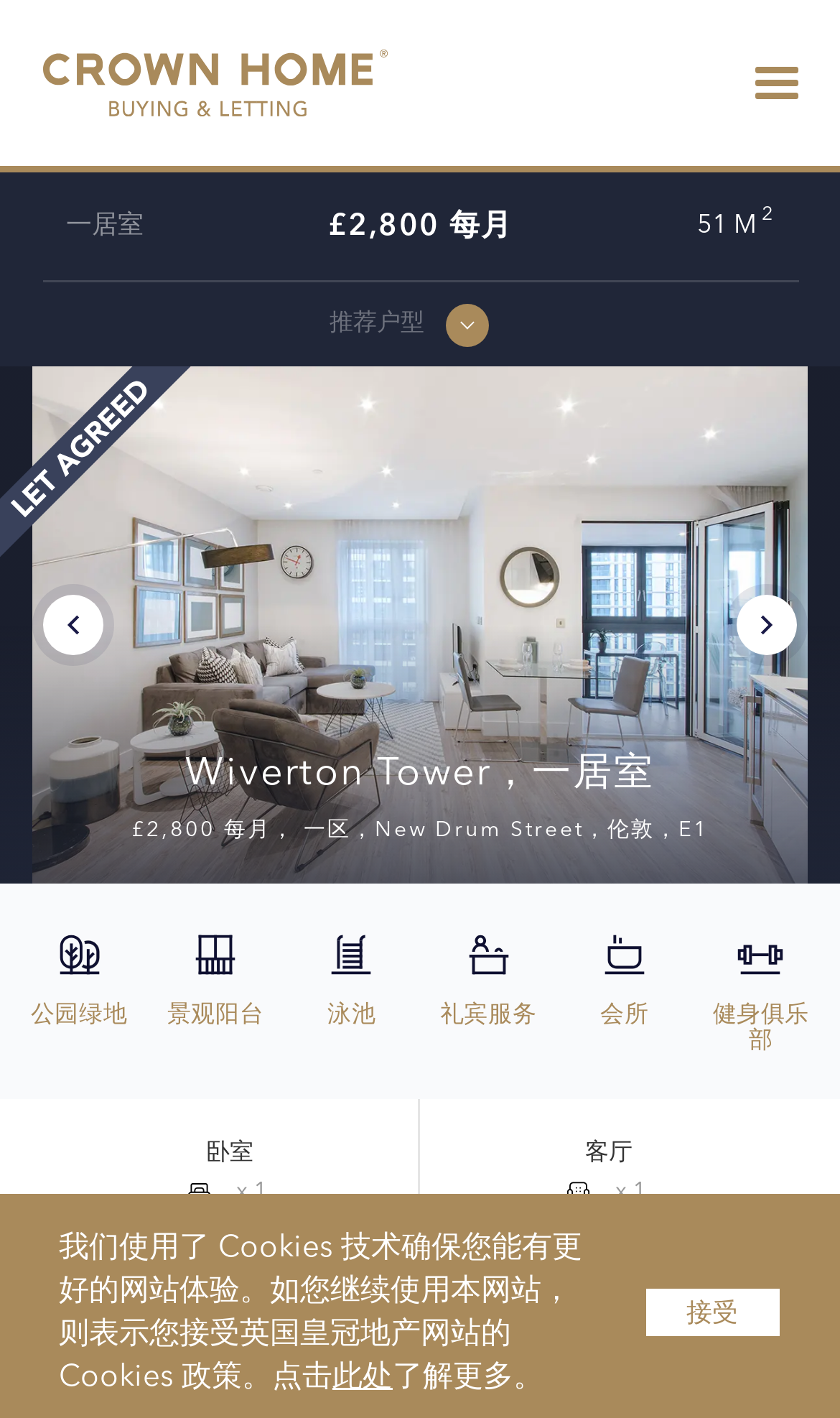Please provide the bounding box coordinate of the region that matches the element description: parent_node: Wiverton Tower，一居室 aria-label="next slide". Coordinates should be in the format (top-left x, top-left y, bottom-right x, bottom-right y) and all values should be between 0 and 1.

[0.8, 0.258, 1.0, 0.623]